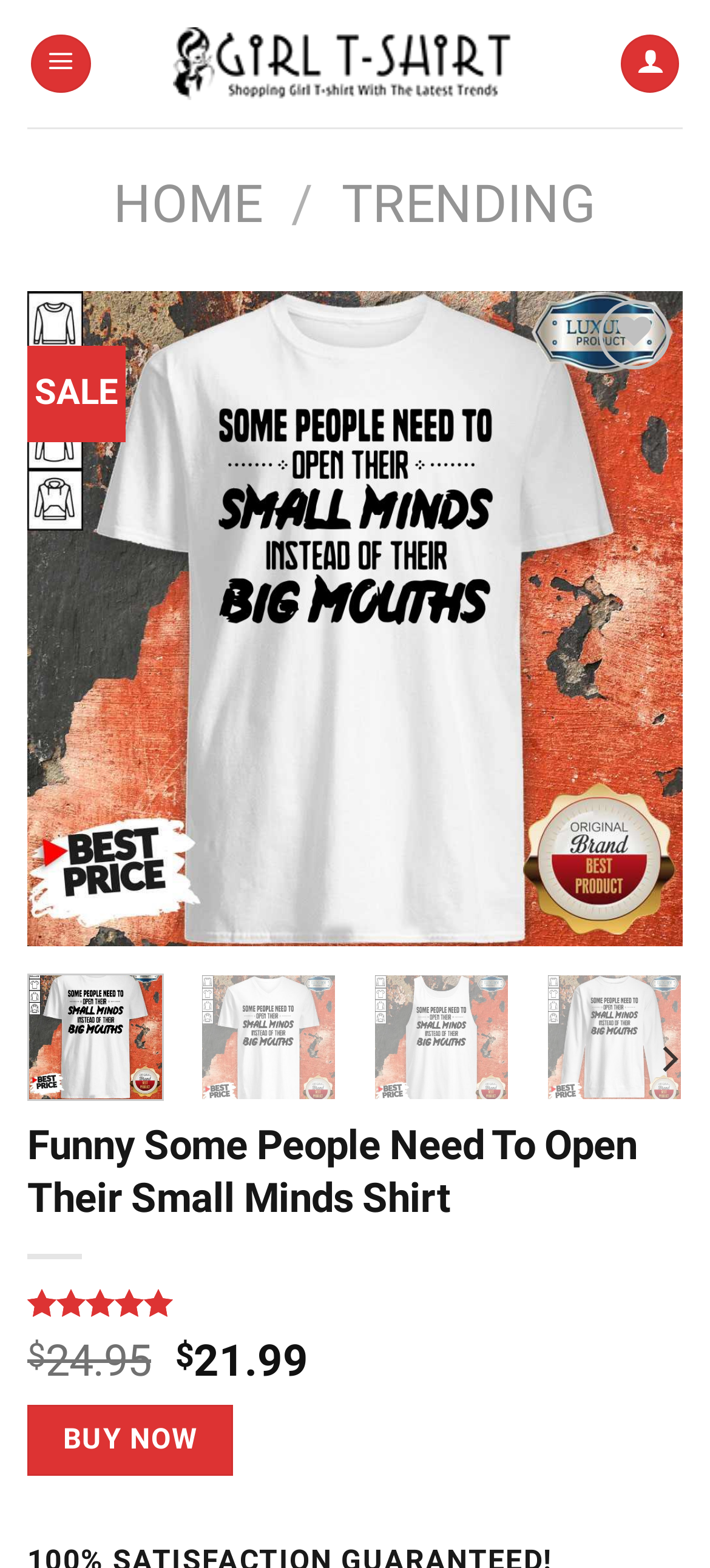Please identify the bounding box coordinates of the clickable region that I should interact with to perform the following instruction: "Click on the 'advice' link". The coordinates should be expressed as four float numbers between 0 and 1, i.e., [left, top, right, bottom].

None